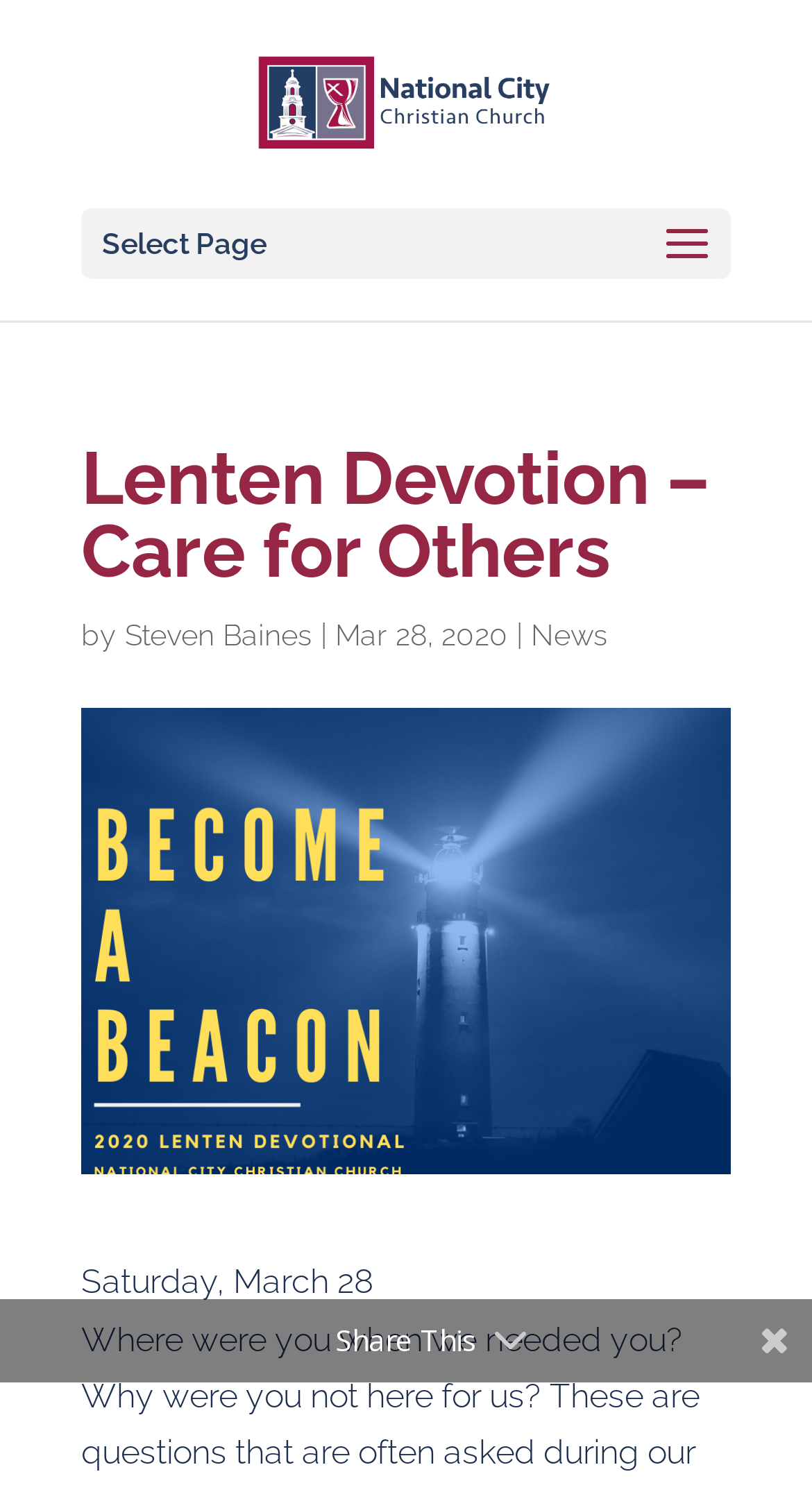Who wrote the Lenten Devotion?
Provide a detailed and extensive answer to the question.

The author of the Lenten Devotion is mentioned below the title, where it says 'by Steven Baines'.